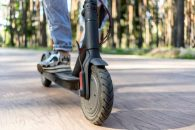What type of environment is depicted in the image?
Based on the image, respond with a single word or phrase.

Forested